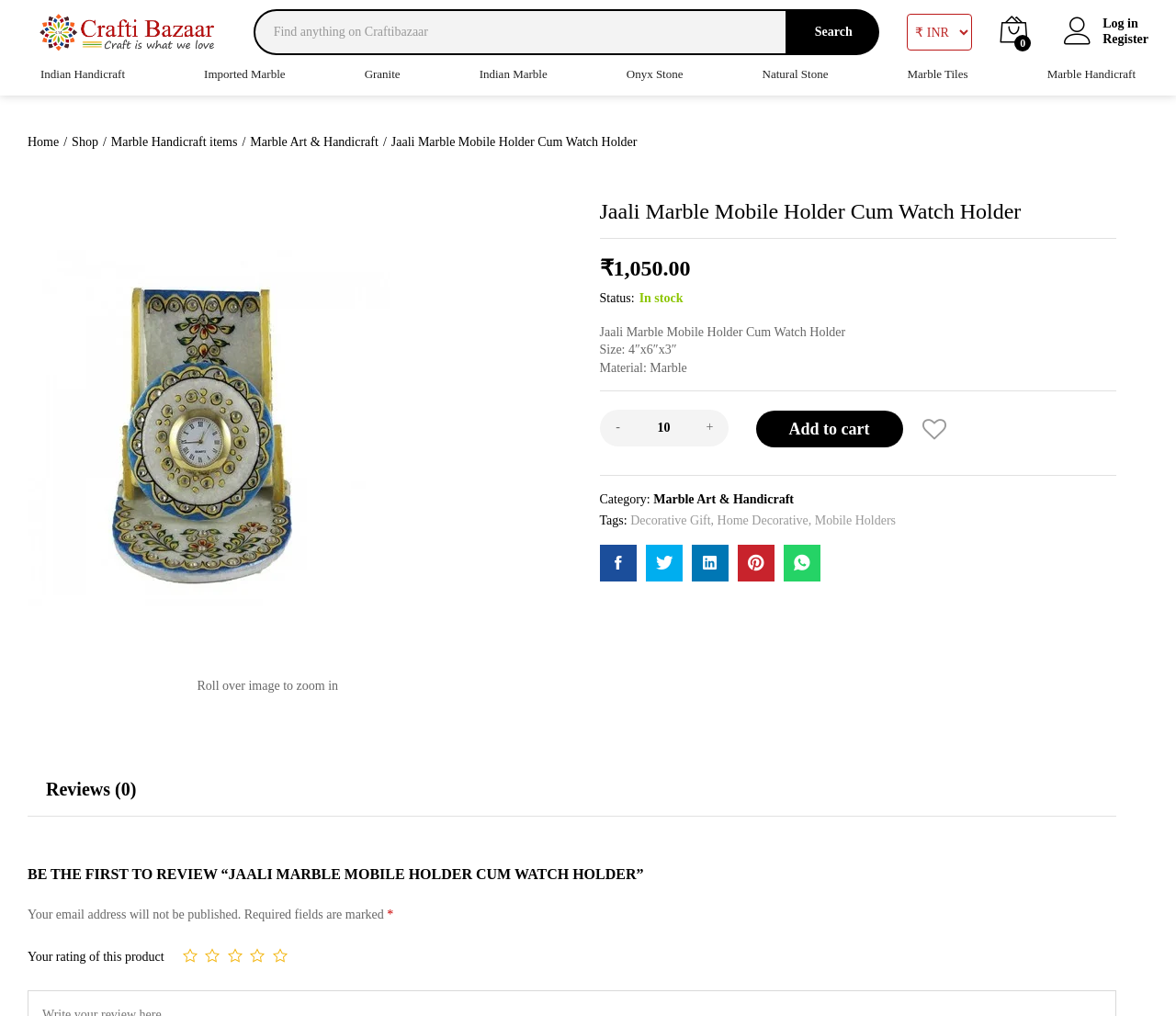Give a one-word or one-phrase response to the question: 
What is the material of the Jaali Marble Mobile Holder?

Marble